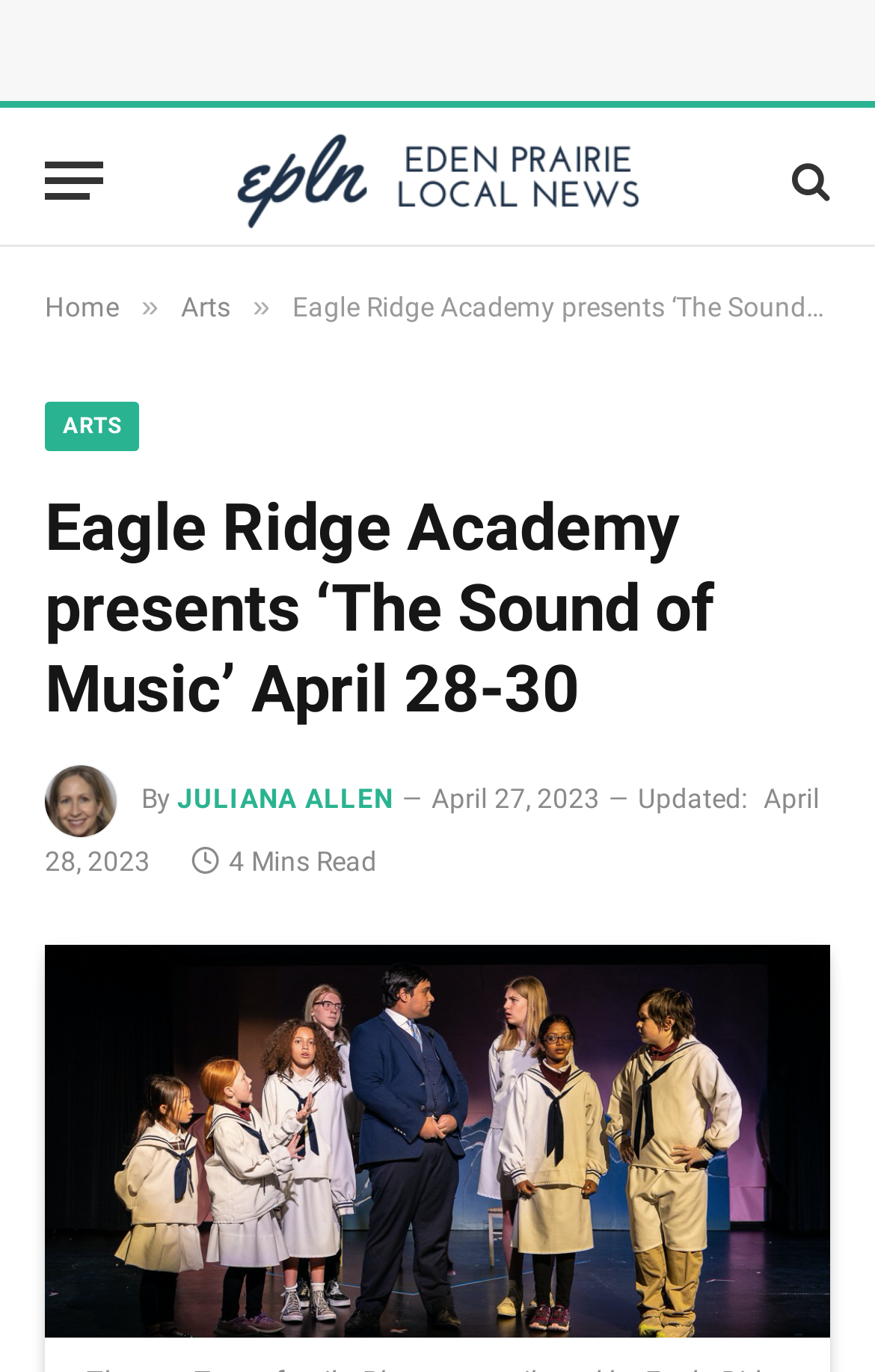What is the category of the article?
Refer to the image and answer the question using a single word or phrase.

Arts